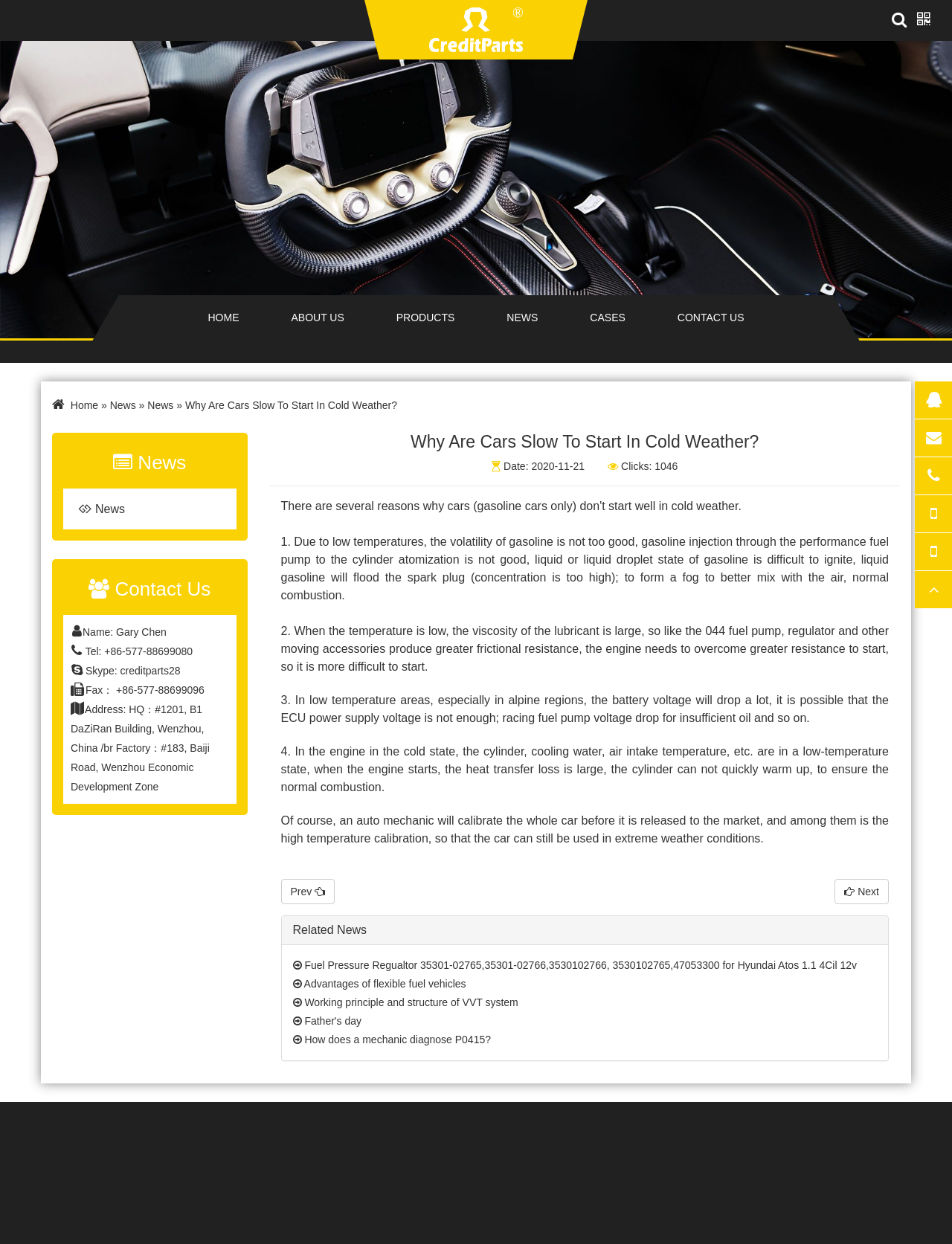Find the bounding box coordinates of the UI element according to this description: "Cases".

[0.592, 0.237, 0.684, 0.274]